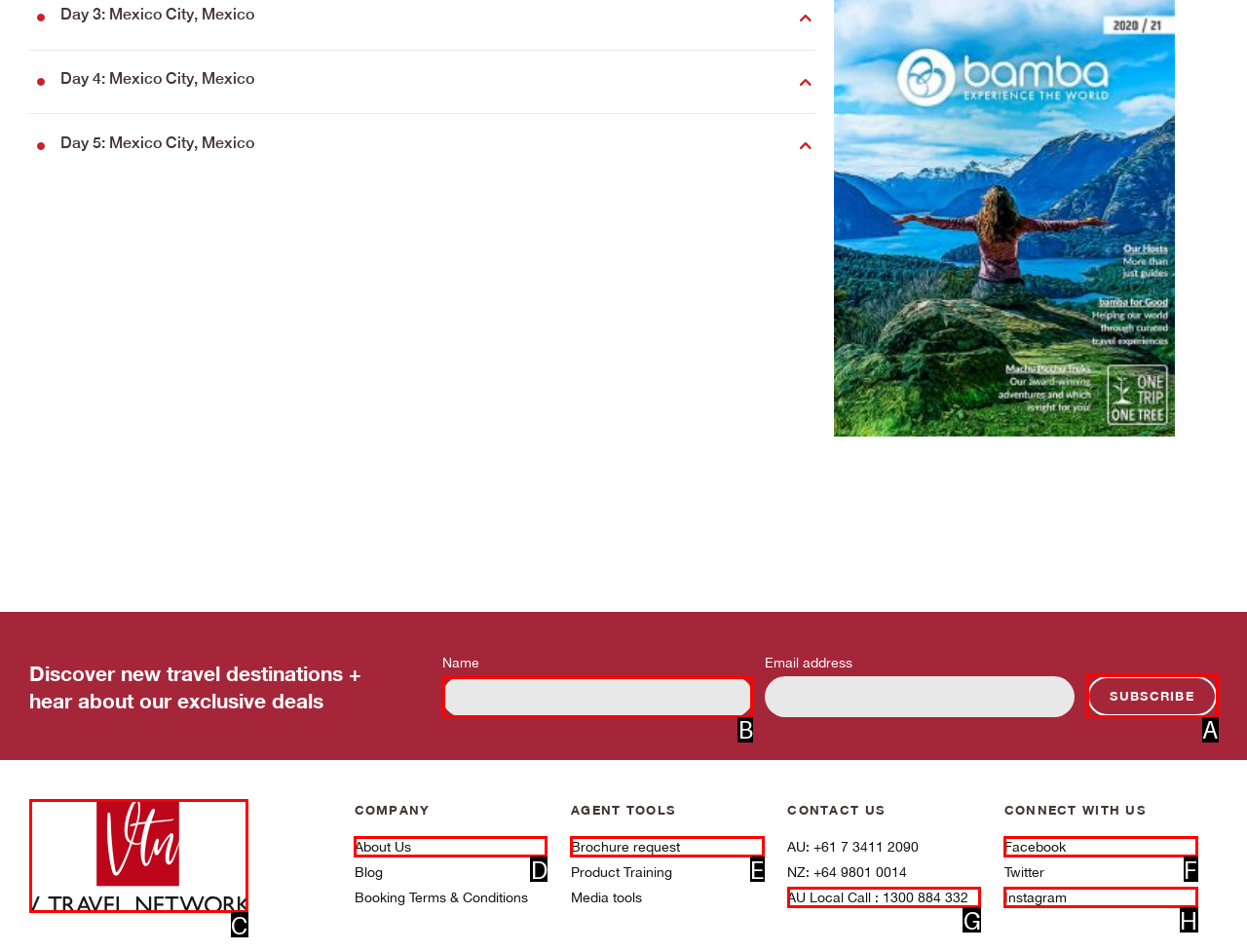From the choices provided, which HTML element best fits the description: Facebook? Answer with the appropriate letter.

F